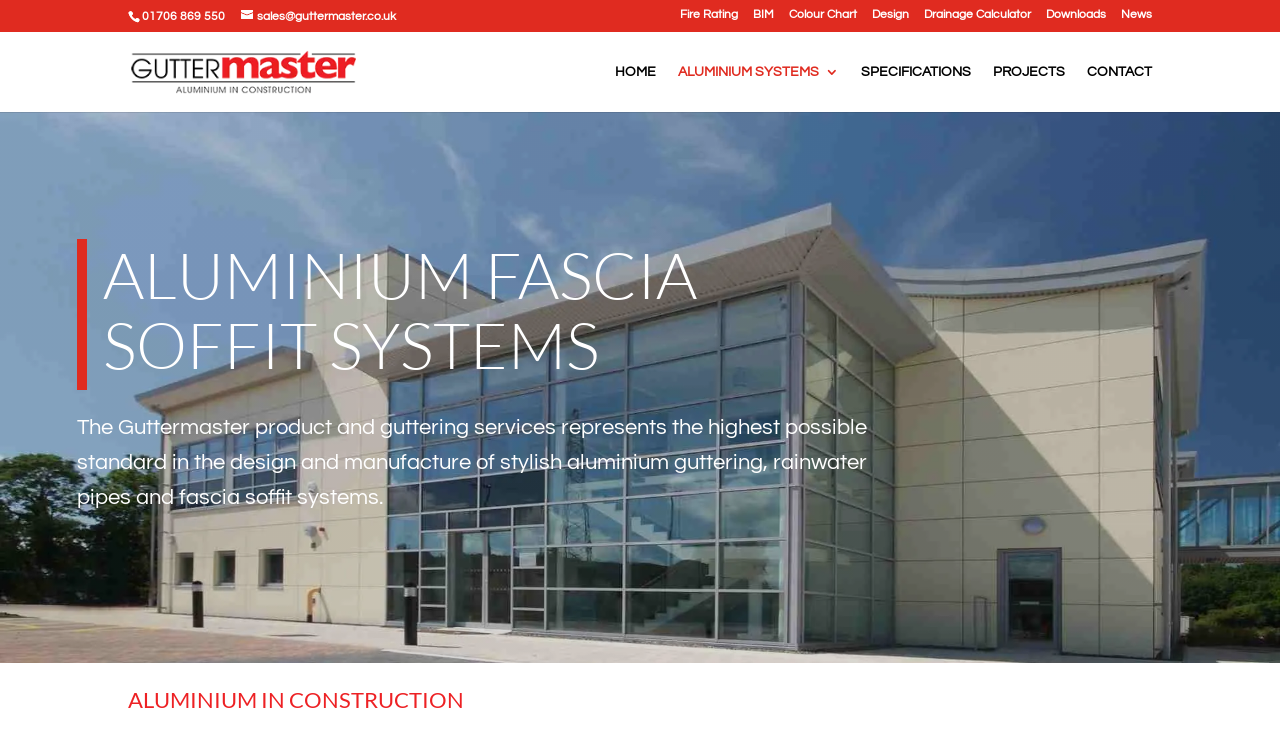What is the purpose of aluminium fascia soffit systems?
From the details in the image, provide a complete and detailed answer to the question.

According to the webpage, aluminium fascia soffit systems are used to protect timber or steel eaves structures from attack by the elements. This suggests that the primary purpose of these systems is to provide protection to the eaves structures.